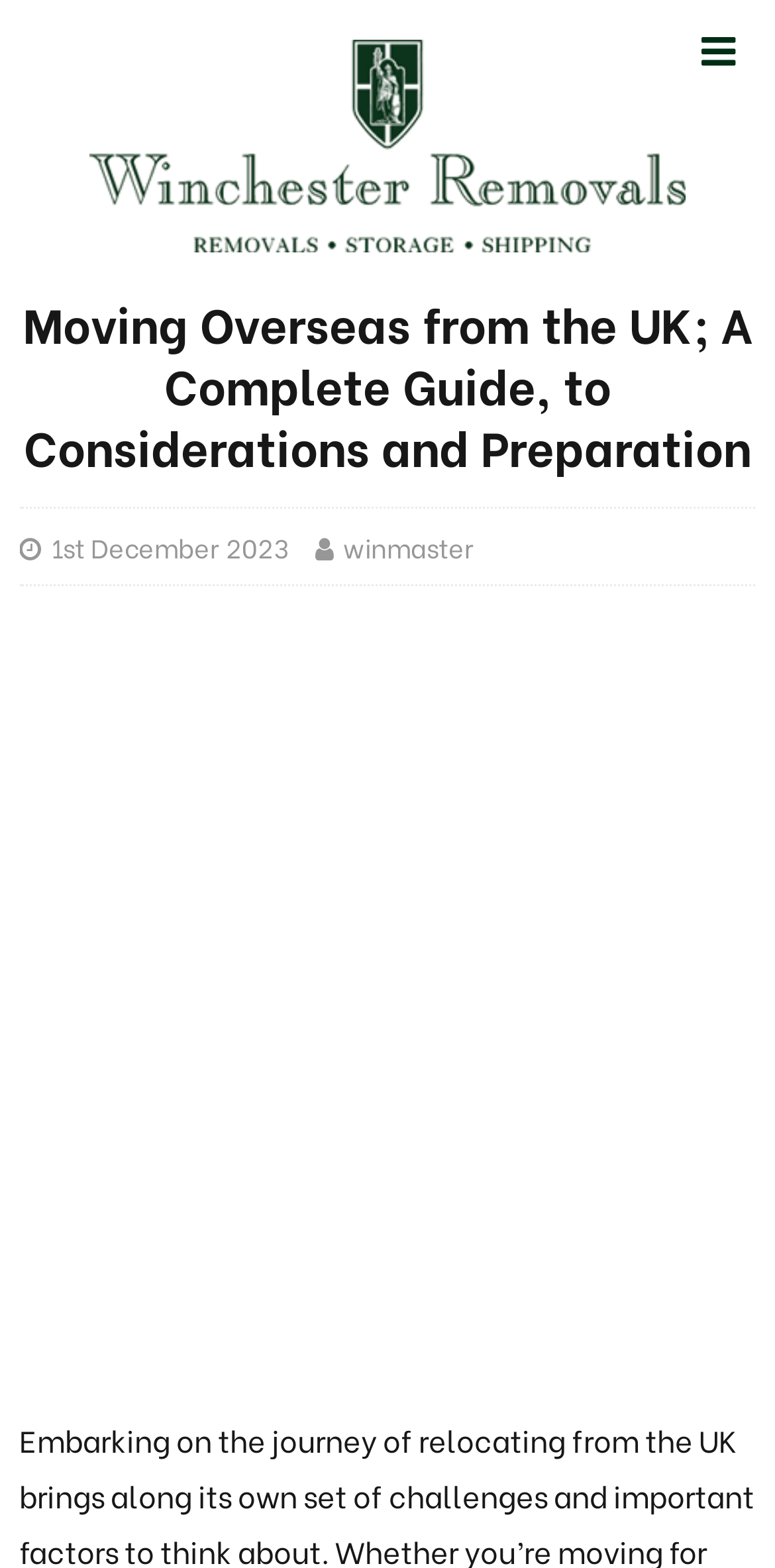Locate the heading on the webpage and return its text.

Moving Overseas from the UK; A Complete Guide, to Considerations and Preparation